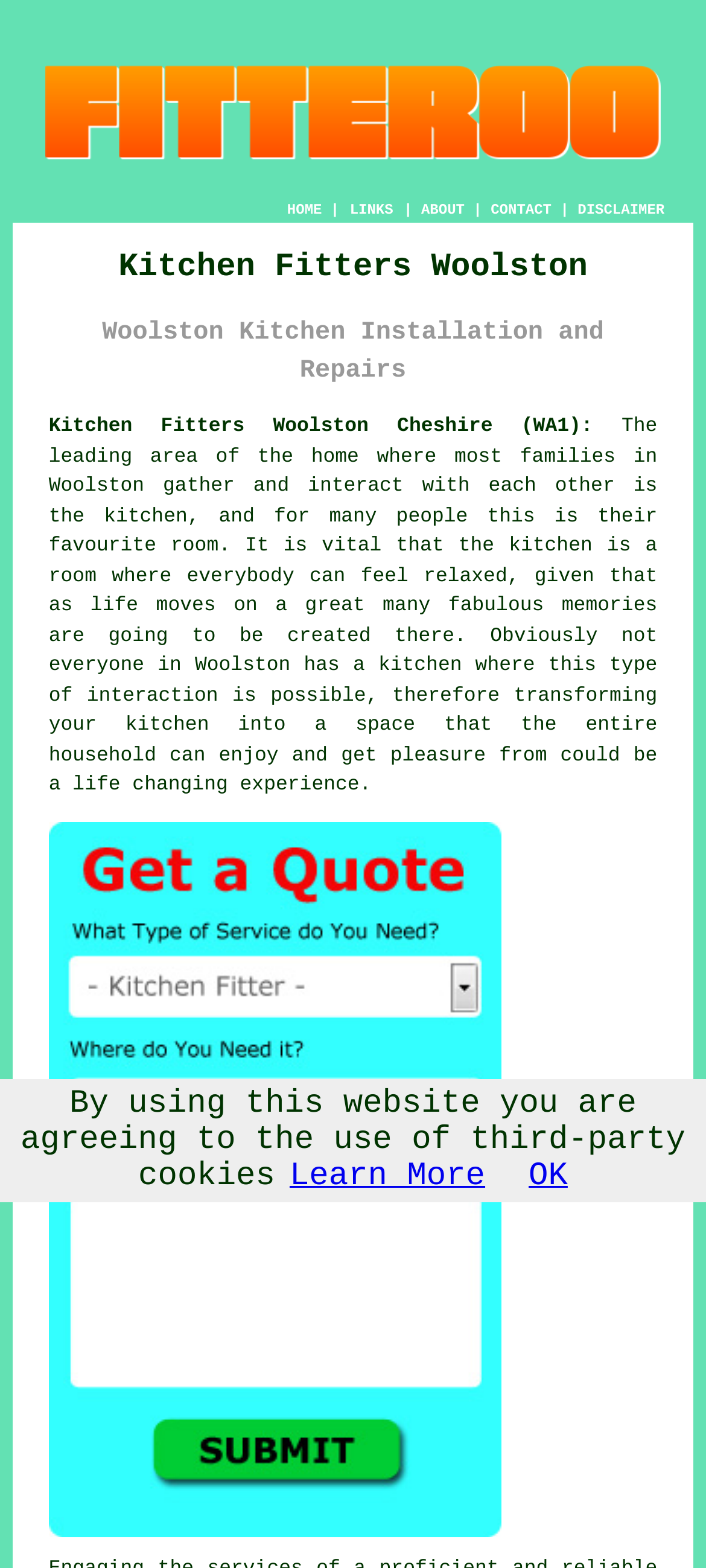Can you find the bounding box coordinates for the element that needs to be clicked to execute this instruction: "Visit the hotel's location"? The coordinates should be given as four float numbers between 0 and 1, i.e., [left, top, right, bottom].

None